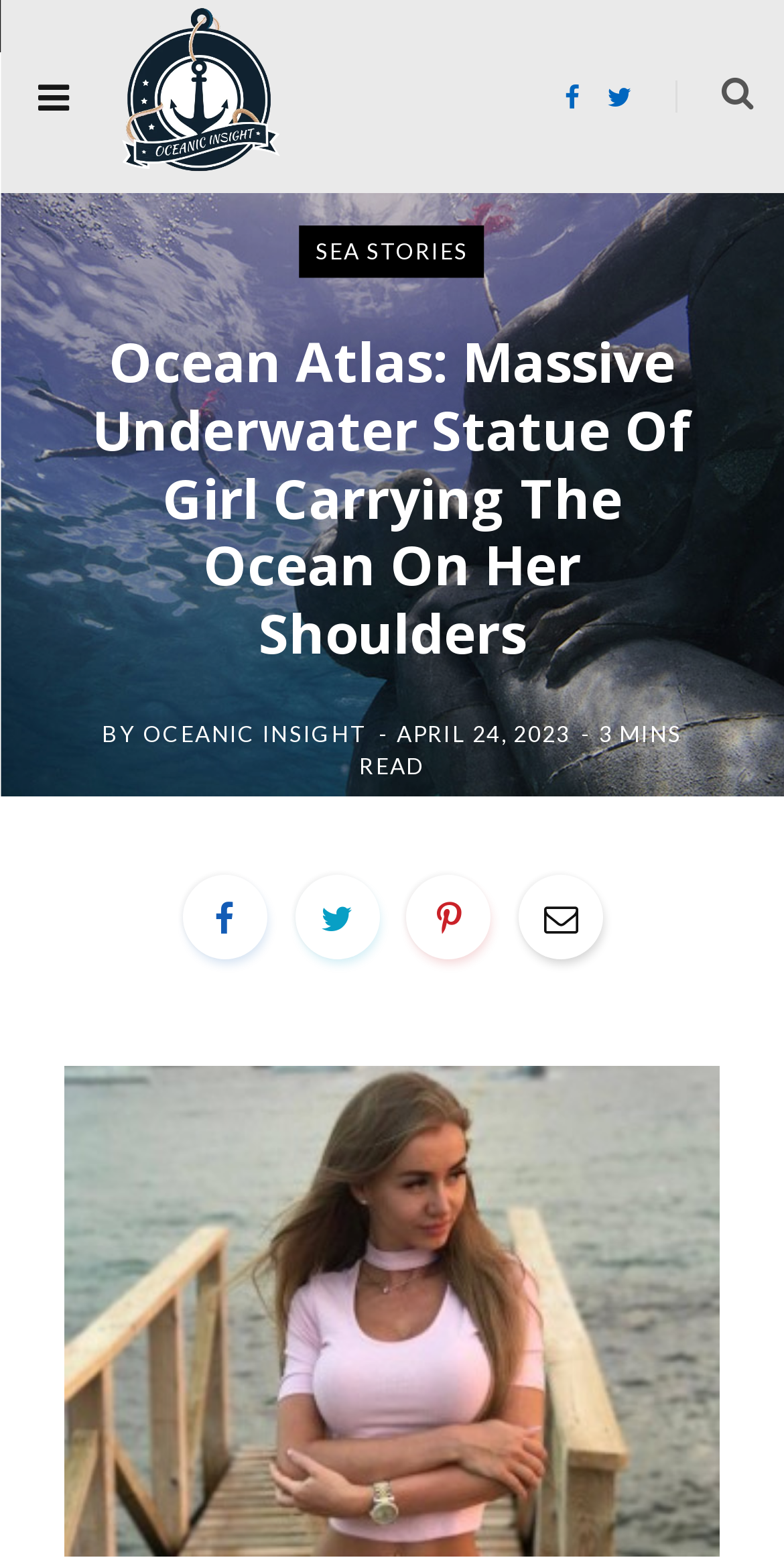Could you find the bounding box coordinates of the clickable area to complete this instruction: "Read Imlie Written Update"?

None